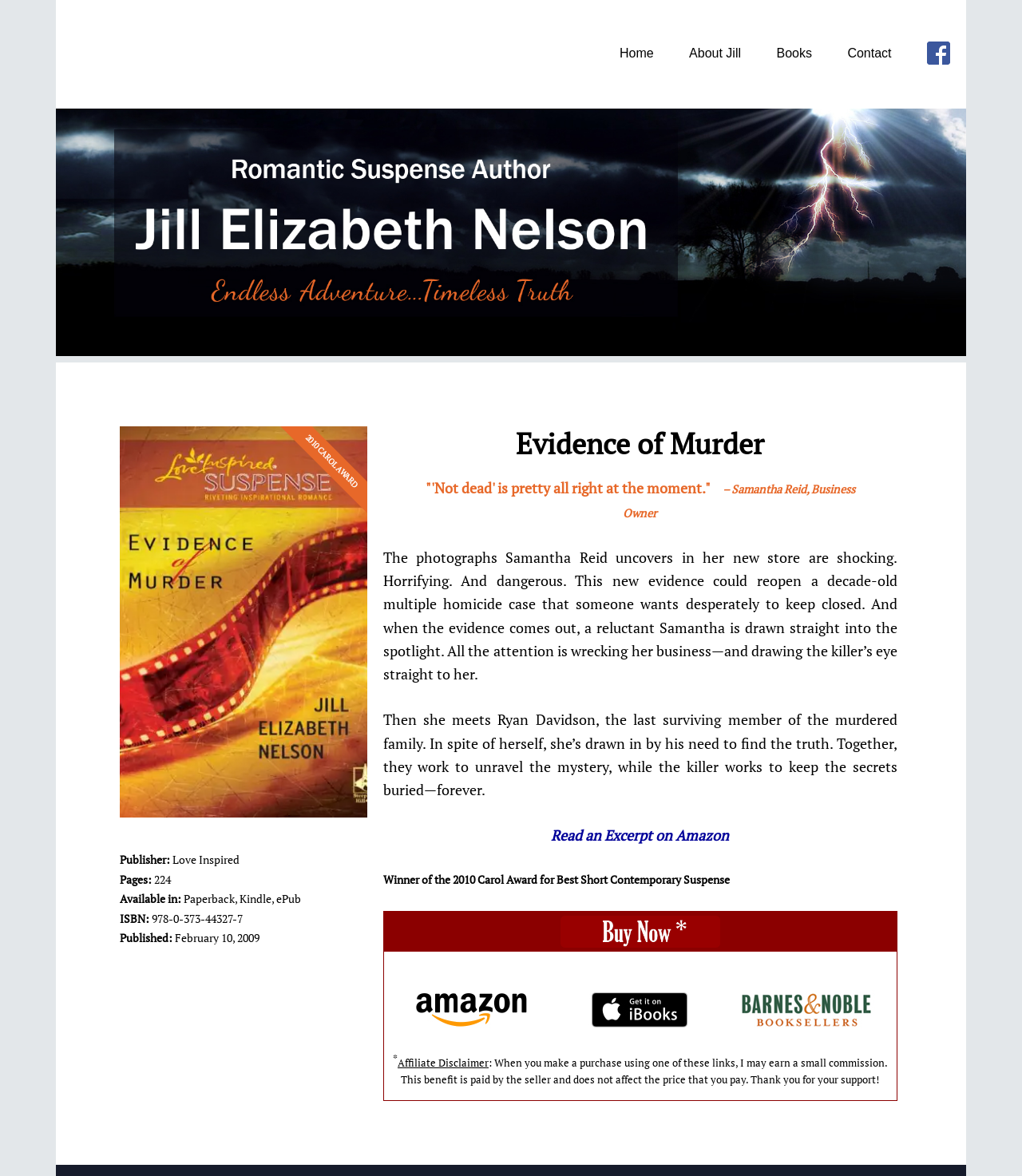How many pages does the book have?
Please interpret the details in the image and answer the question thoroughly.

The number of pages can be found in the article section of the webpage, under the 'Pages:' label. It is written as '224'.